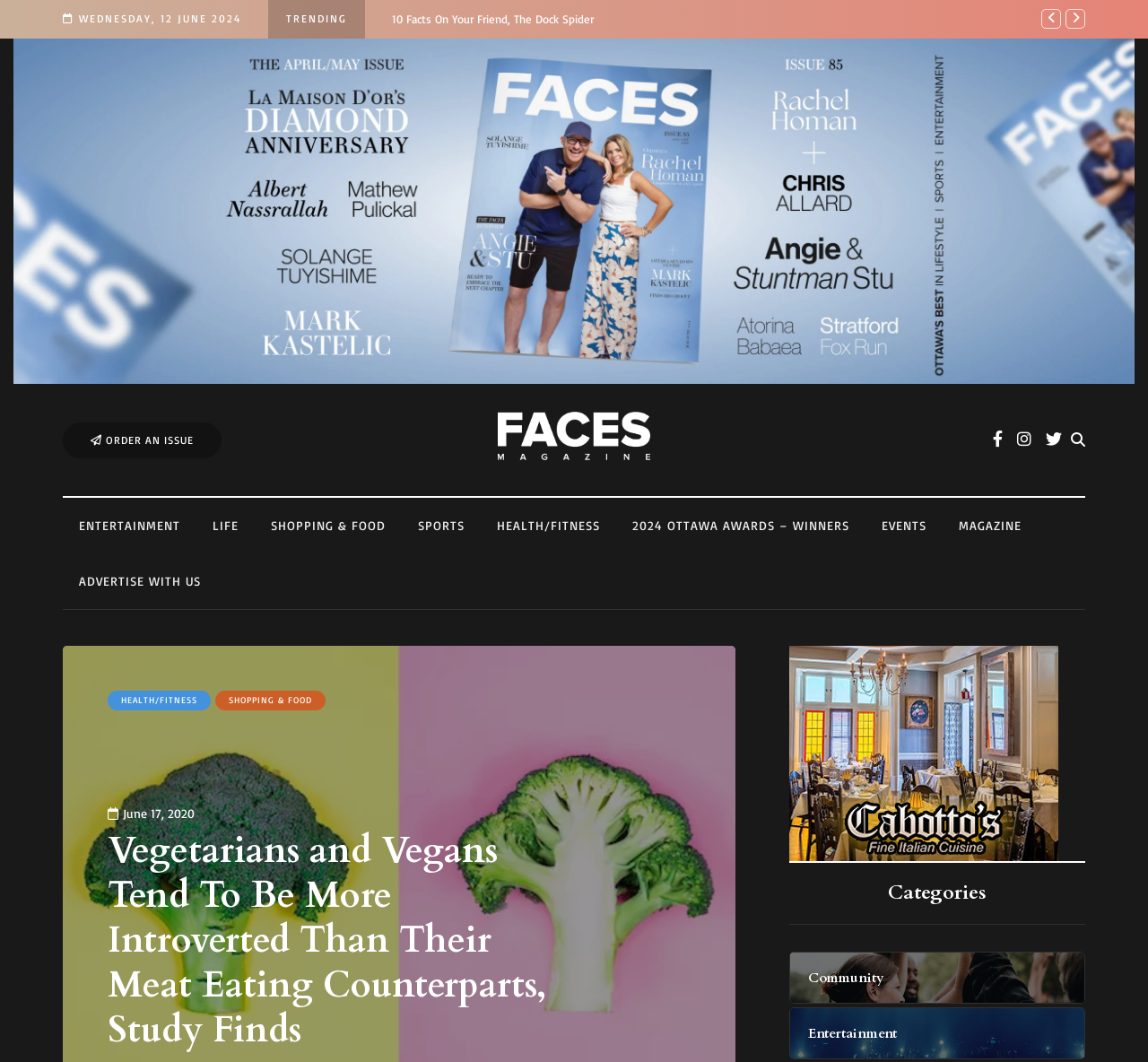Describe all the visual and textual components of the webpage comprehensively.

The webpage appears to be a news article or blog post with a focus on a study that found a possible relationship between meat consumption and personality. At the top of the page, there is a date "WEDNESDAY, 12 JUNE 2024" and a "TRENDING" label. Below this, there are several links to other articles or topics, including "10 Facts On Your Friend, The Dock Spider".

On the left side of the page, there is a vertical menu with links to various categories, including "ENTERTAINMENT", "LIFE", "SHOPPING & FOOD", "SPORTS", "HEALTH/FITNESS", and "MAGAZINE". There is also a link to "ORDER AN ISSUE" and a search toggle button.

The main content of the page is a news article with the title "Vegetarians and Vegans Tend To Be More Introverted Than Their Meat Eating Counterparts, Study Finds". Below the title, there is an image, and then a section with links to categories, including "Community" and "Entertainment".

At the bottom of the page, there is a timestamp "June 17, 2020" and a few more links to categories, including "HEALTH/FITNESS" and "SHOPPING & FOOD". There is also a link to "ADVERTISE WITH US".